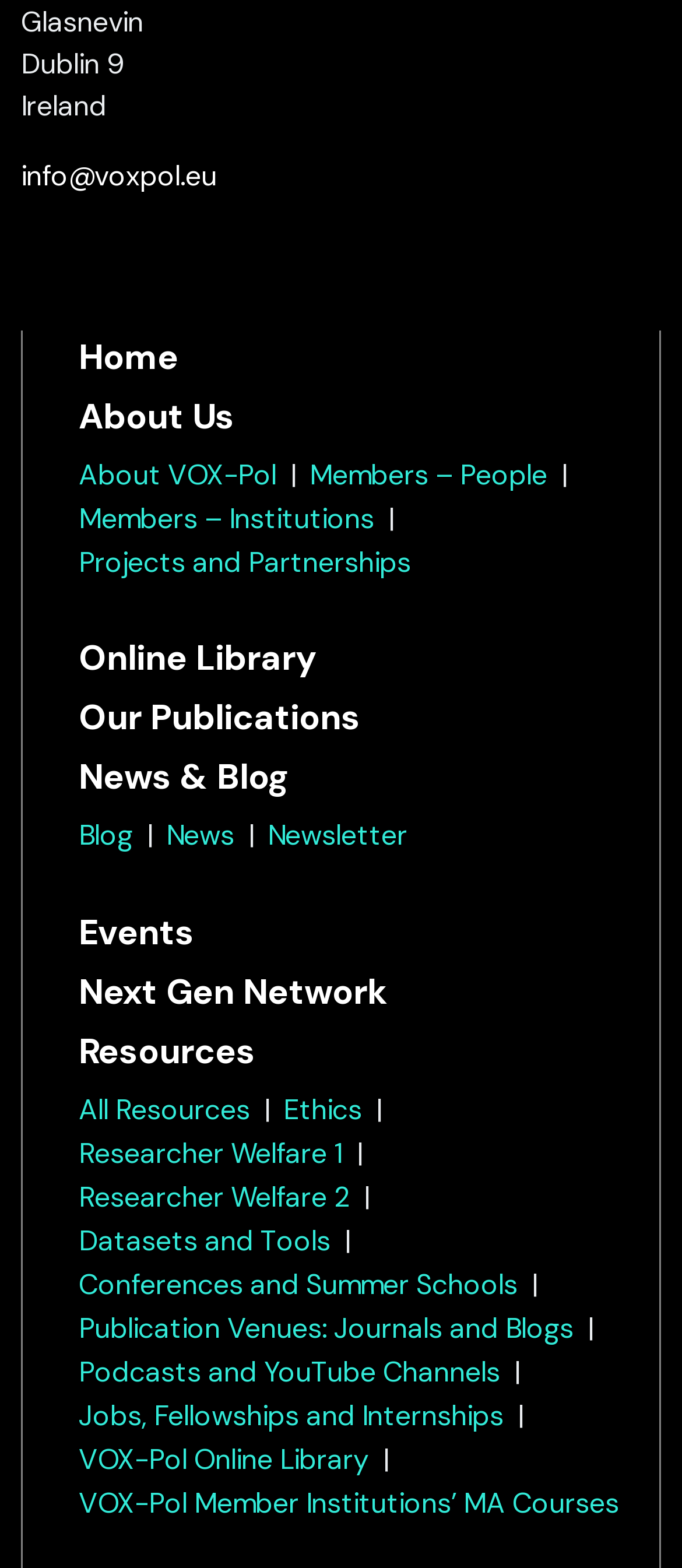Determine the bounding box coordinates for the clickable element required to fulfill the instruction: "View Home page". Provide the coordinates as four float numbers between 0 and 1, i.e., [left, top, right, bottom].

[0.115, 0.213, 0.262, 0.242]